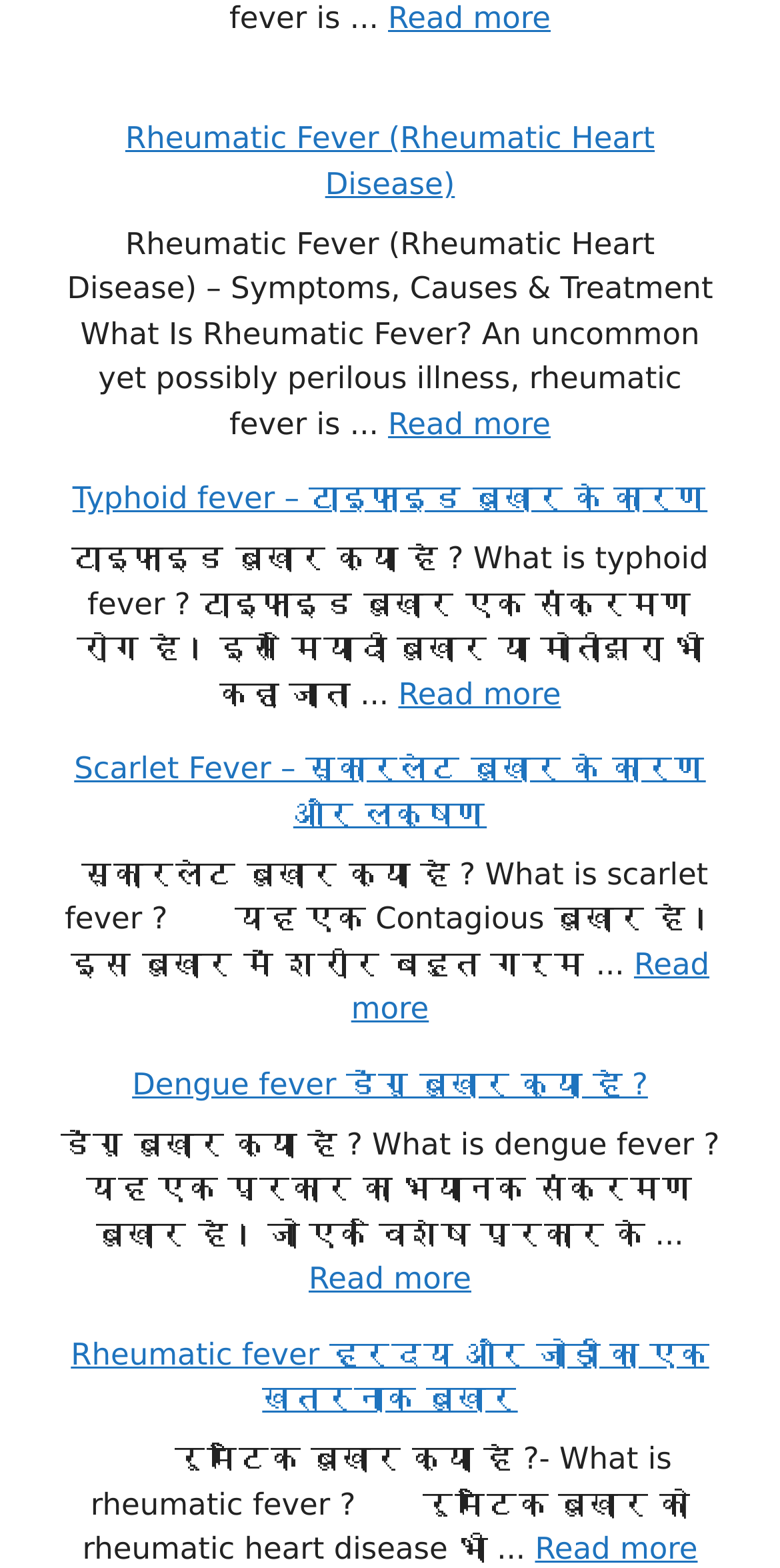Please specify the coordinates of the bounding box for the element that should be clicked to carry out this instruction: "Discover Dengue fever". The coordinates must be four float numbers between 0 and 1, formatted as [left, top, right, bottom].

[0.169, 0.68, 0.831, 0.703]